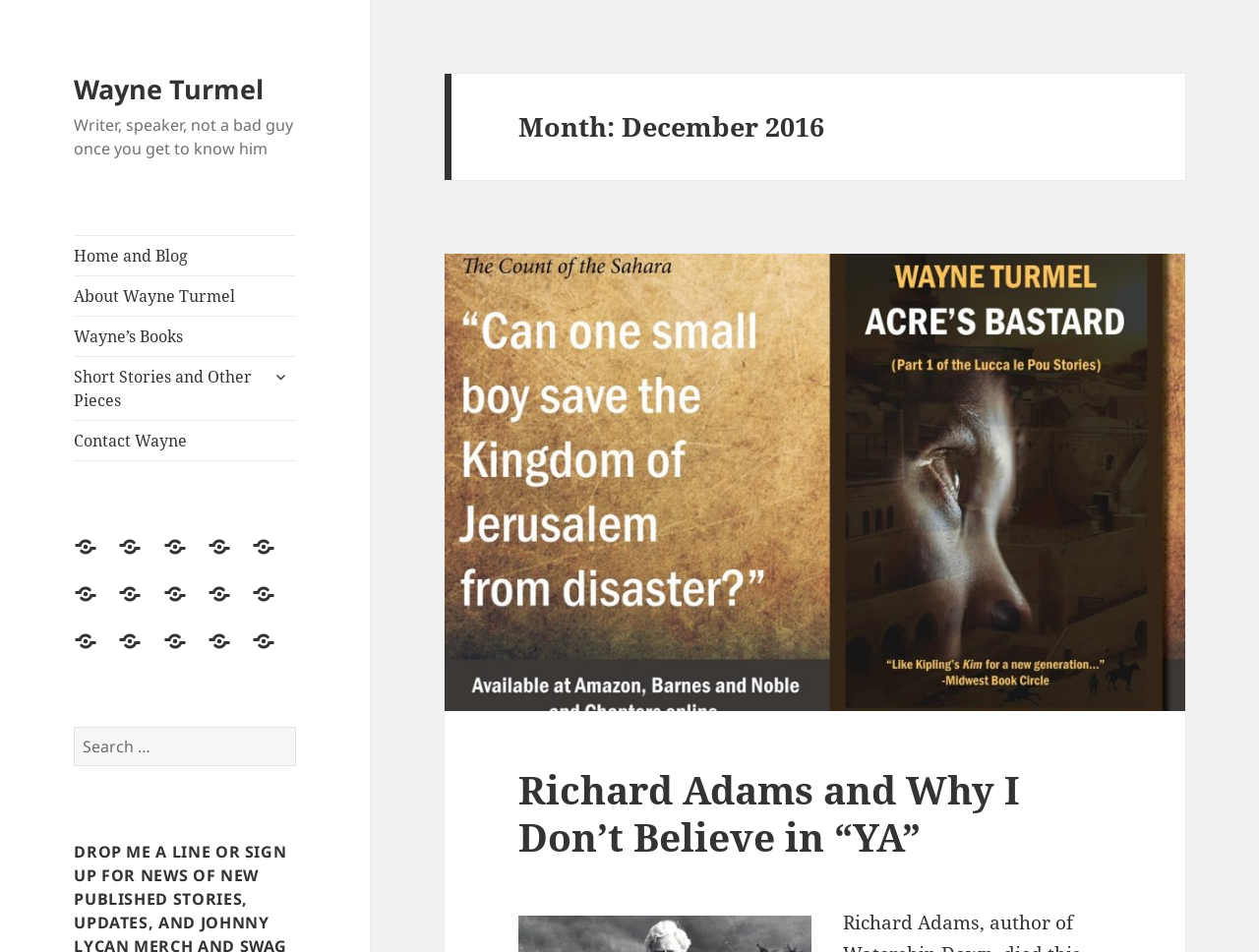Provide a thorough description of the webpage's content and layout.

This webpage is about Wayne Turmel, a writer and speaker. At the top left, there is a link to Wayne Turmel's profile, followed by a brief description of himself as "Writer, speaker, not a bad guy once you get to know him". Below this, there are several links to different sections of the website, including "Home and Blog", "About Wayne Turmel", "Wayne's Books", and "Short Stories and Other Pieces". 

To the right of these links, there is a button to expand a child menu, which is currently not expanded. Below the links, there are more links to specific pages, including "Contact Wayne", "About Wayne Turmel", "Wayne's Books", and several short stories. 

On the right side of the page, there is a search bar with a search button. The search bar has a placeholder text "Search for:". 

In the main content area, there is a header section that displays the month and year, "December 2016". Below this, there is a heading that reads "Richard Adams and Why I Don’t Believe in “YA”", which is a blog post or article. The article has a link to read more, and there is a brief excerpt or summary that mentions Richard Adams, the author of something.